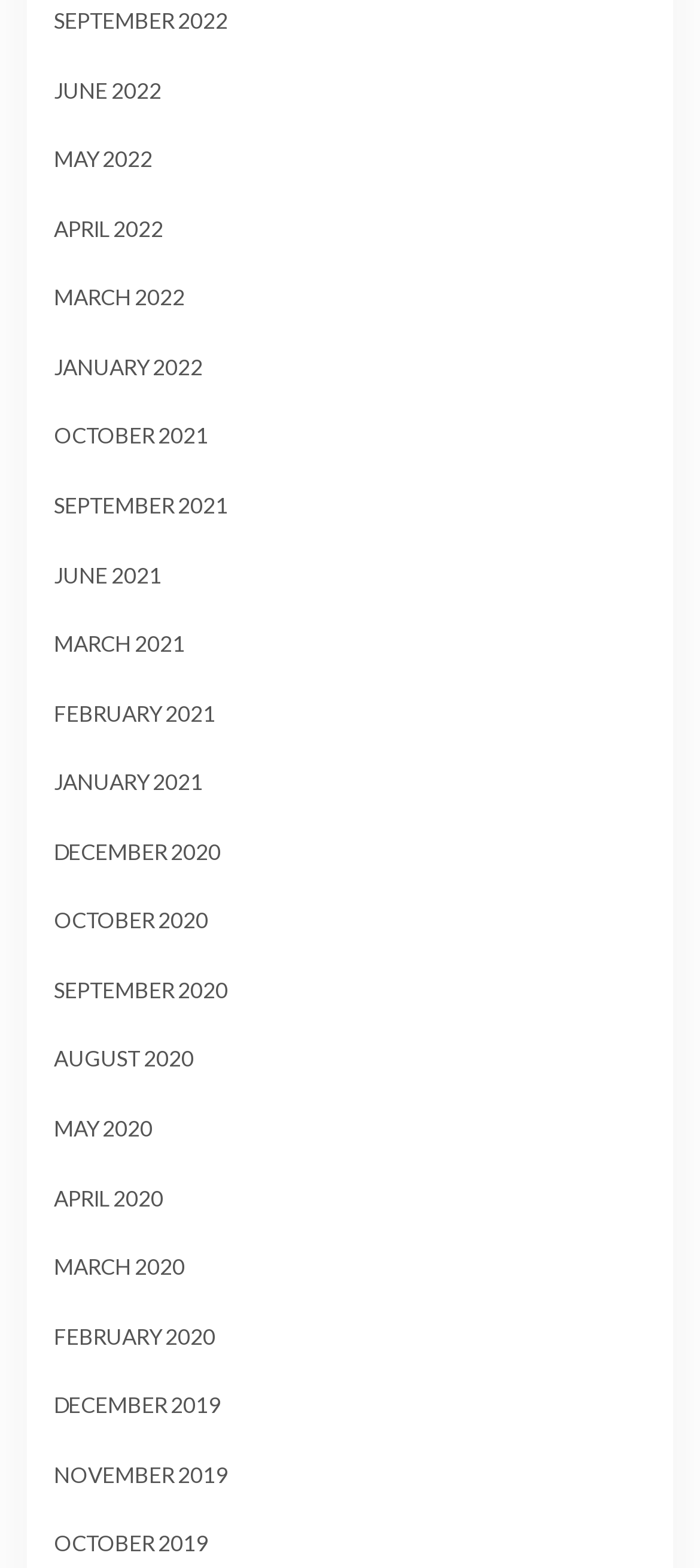What is the earliest month listed on the webpage?
Using the image, give a concise answer in the form of a single word or short phrase.

DECEMBER 2019